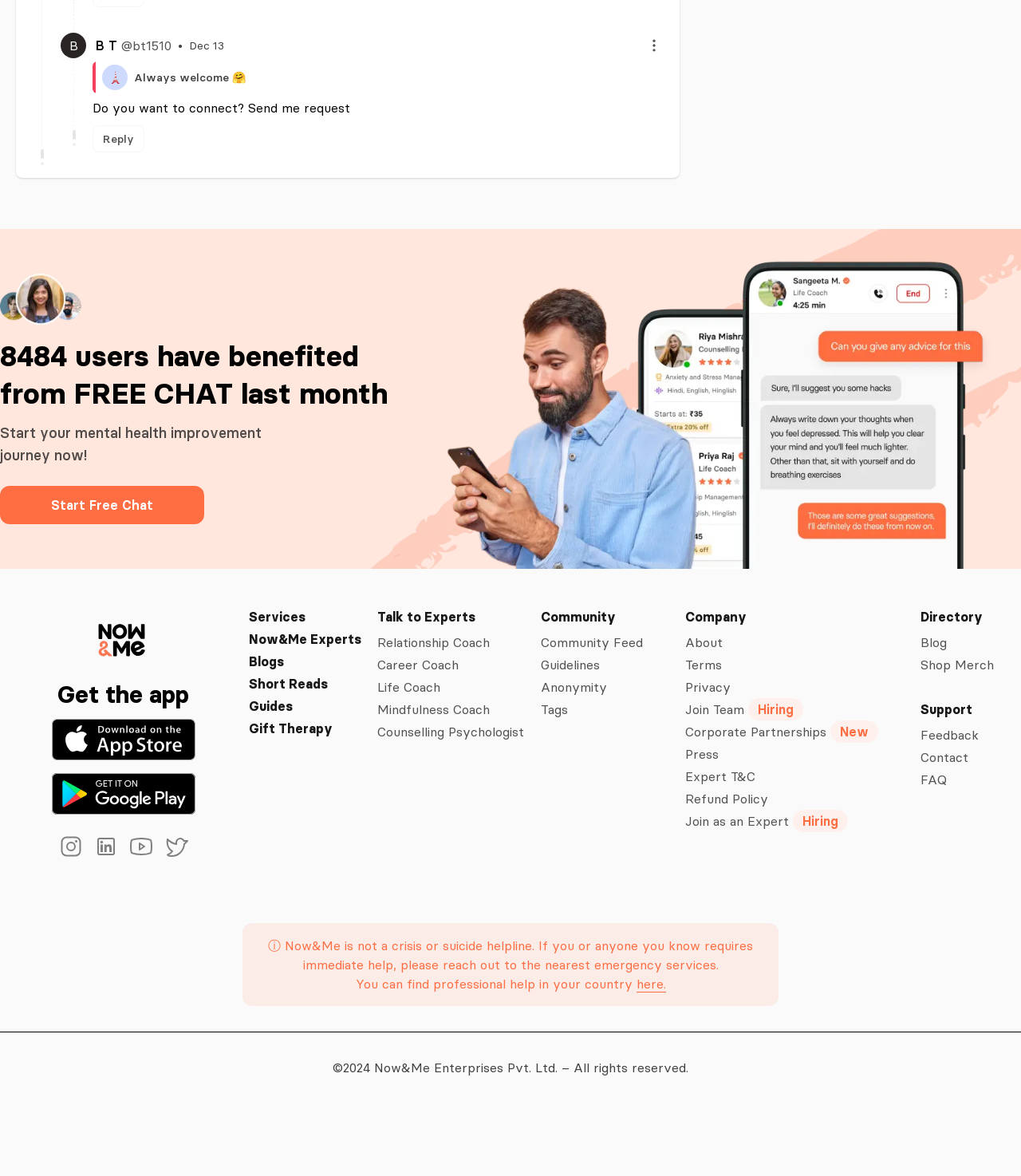Please locate the clickable area by providing the bounding box coordinates to follow this instruction: "Talk to an expert".

[0.37, 0.518, 0.466, 0.531]